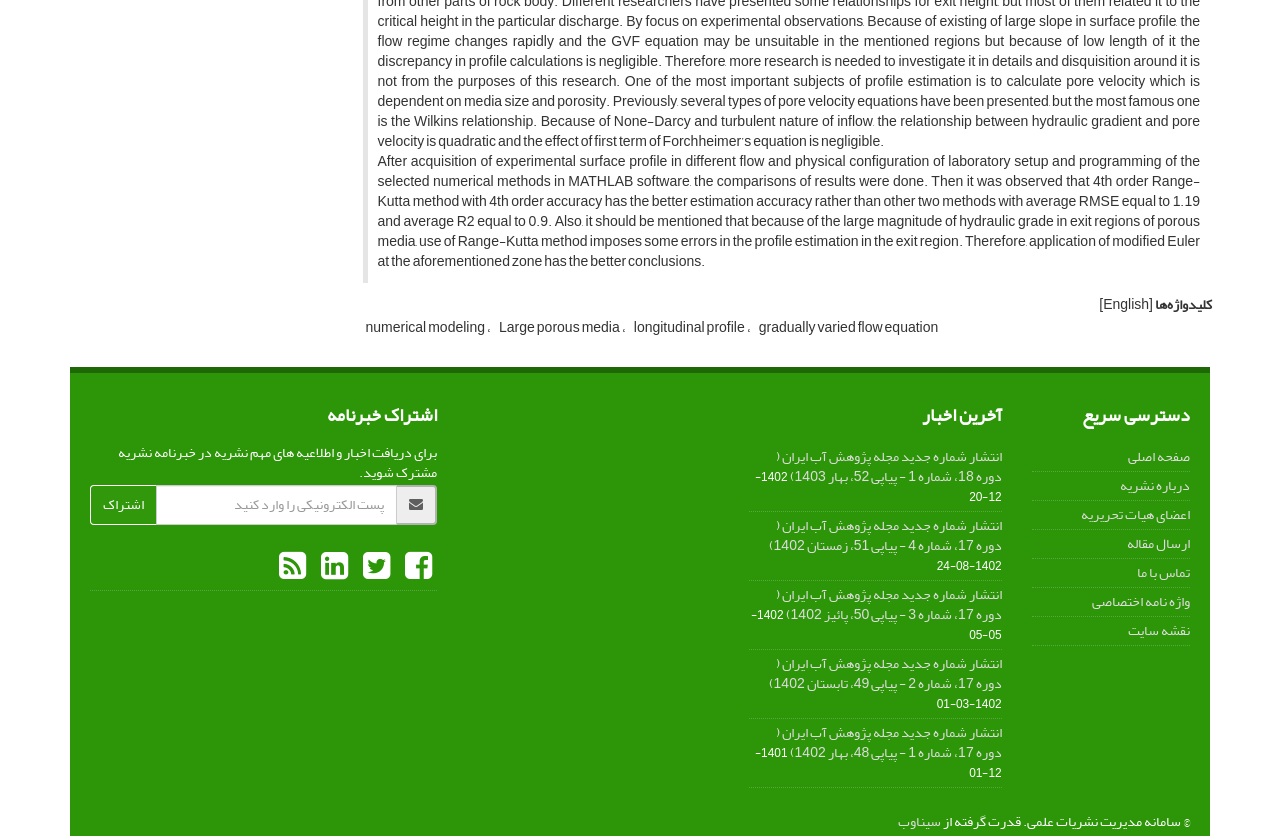Identify the bounding box for the given UI element using the description provided. Coordinates should be in the format (top-left x, top-left y, bottom-right x, bottom-right y) and must be between 0 and 1. Here is the description: سیناوب

[0.702, 0.967, 0.735, 0.999]